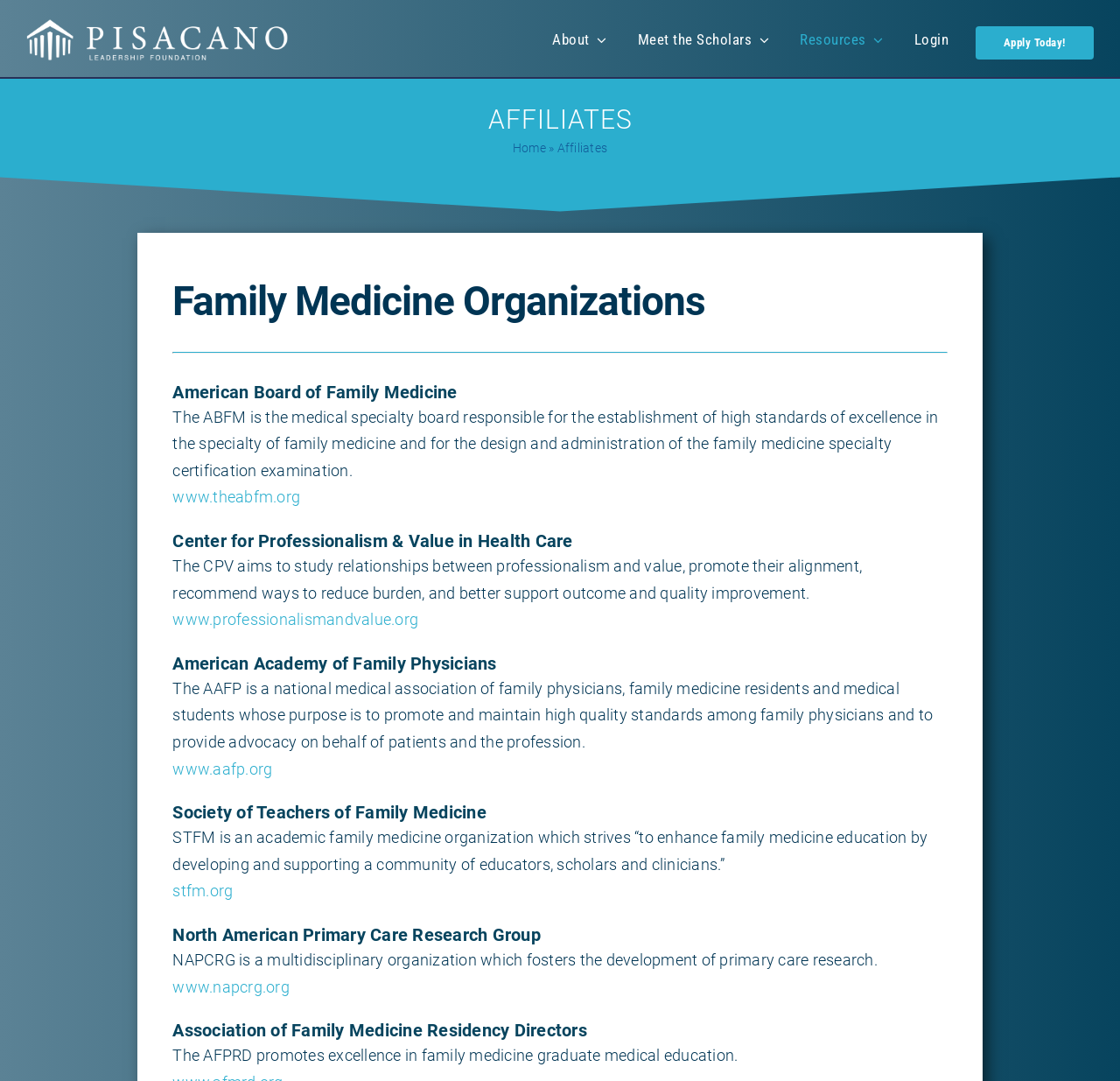Please look at the image and answer the question with a detailed explanation: What is the name of the organization that fosters primary care research?

I looked for the organization that is described as fostering primary care research and found that it is the North American Primary Care Research Group (NAPCRG).